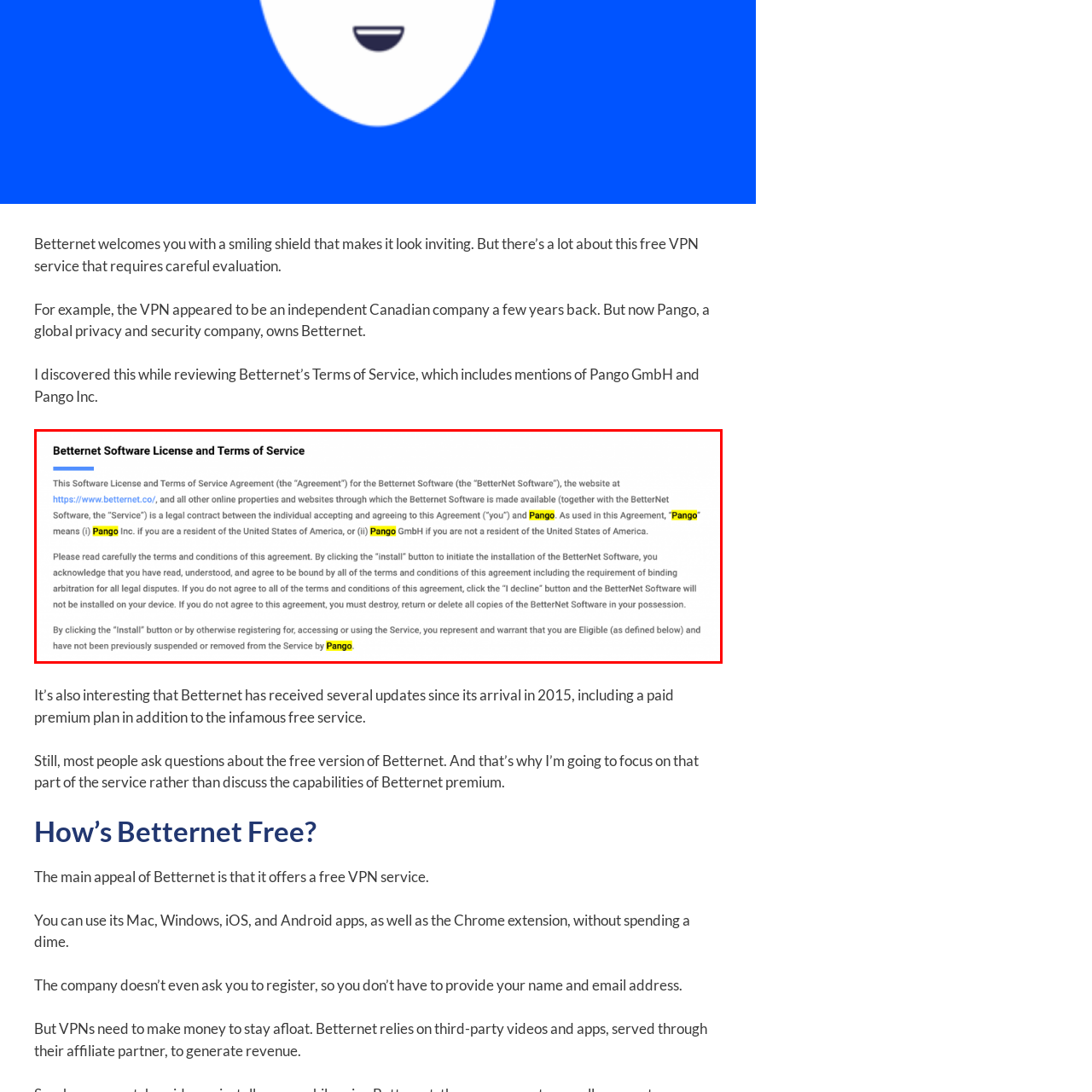Focus on the image enclosed by the red outline and give a short answer: What is the significance of arbitration clauses?

For disputes